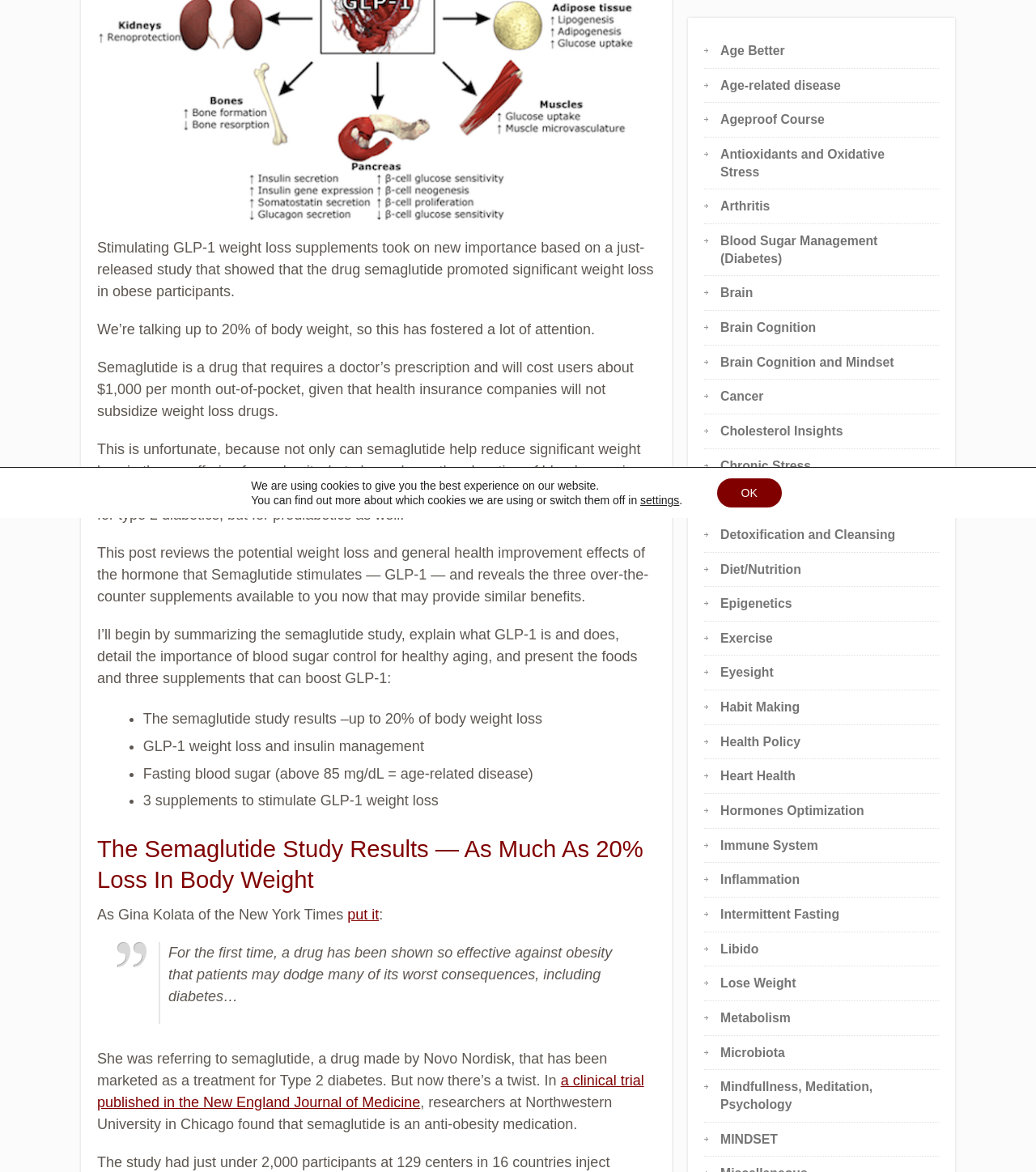Predict the bounding box of the UI element based on the description: "OK". The coordinates should be four float numbers between 0 and 1, formatted as [left, top, right, bottom].

[0.692, 0.408, 0.755, 0.433]